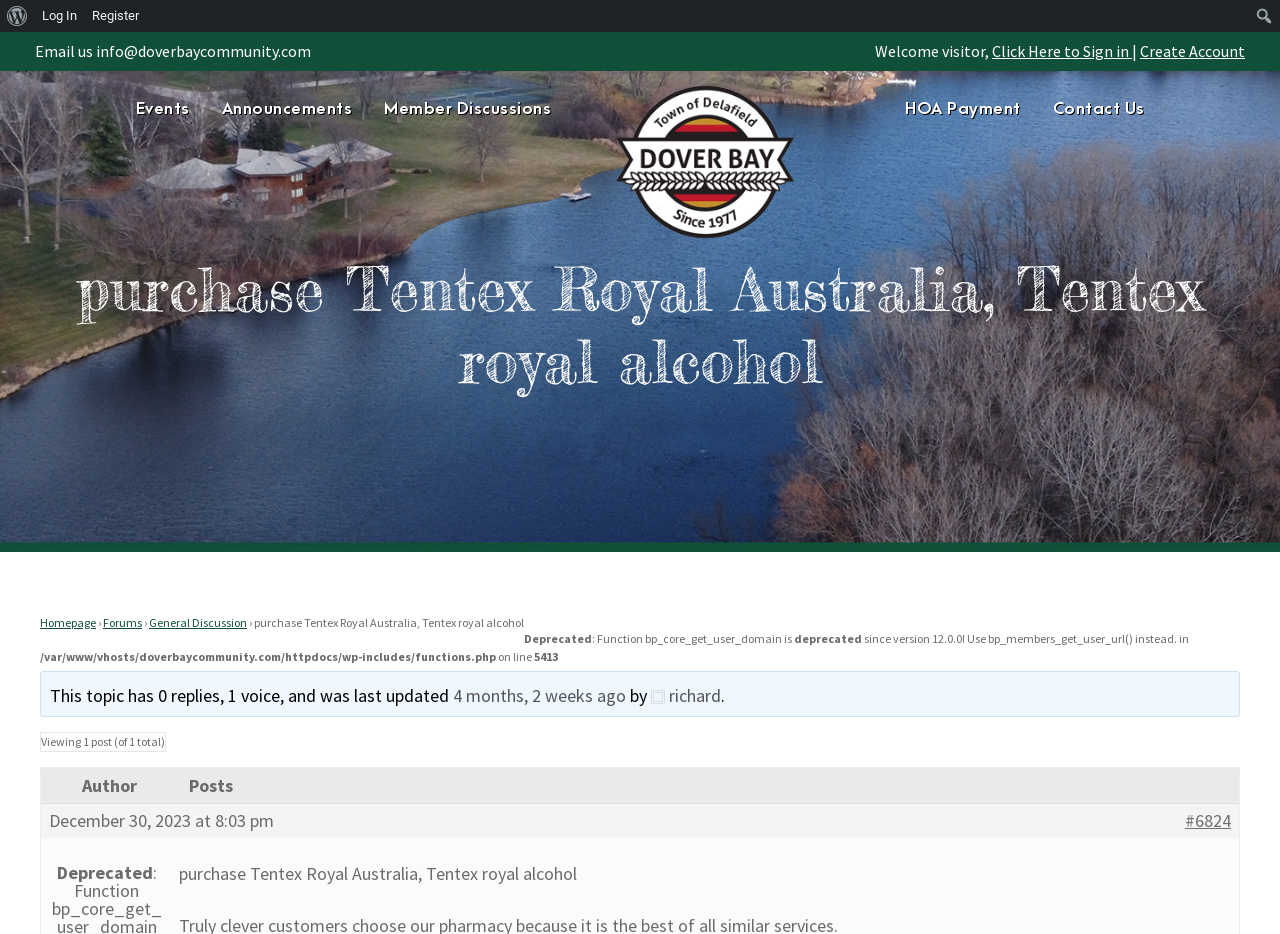Identify the bounding box coordinates for the element you need to click to achieve the following task: "Click Here to Sign in". Provide the bounding box coordinates as four float numbers between 0 and 1, in the form [left, top, right, bottom].

[0.775, 0.044, 0.884, 0.065]